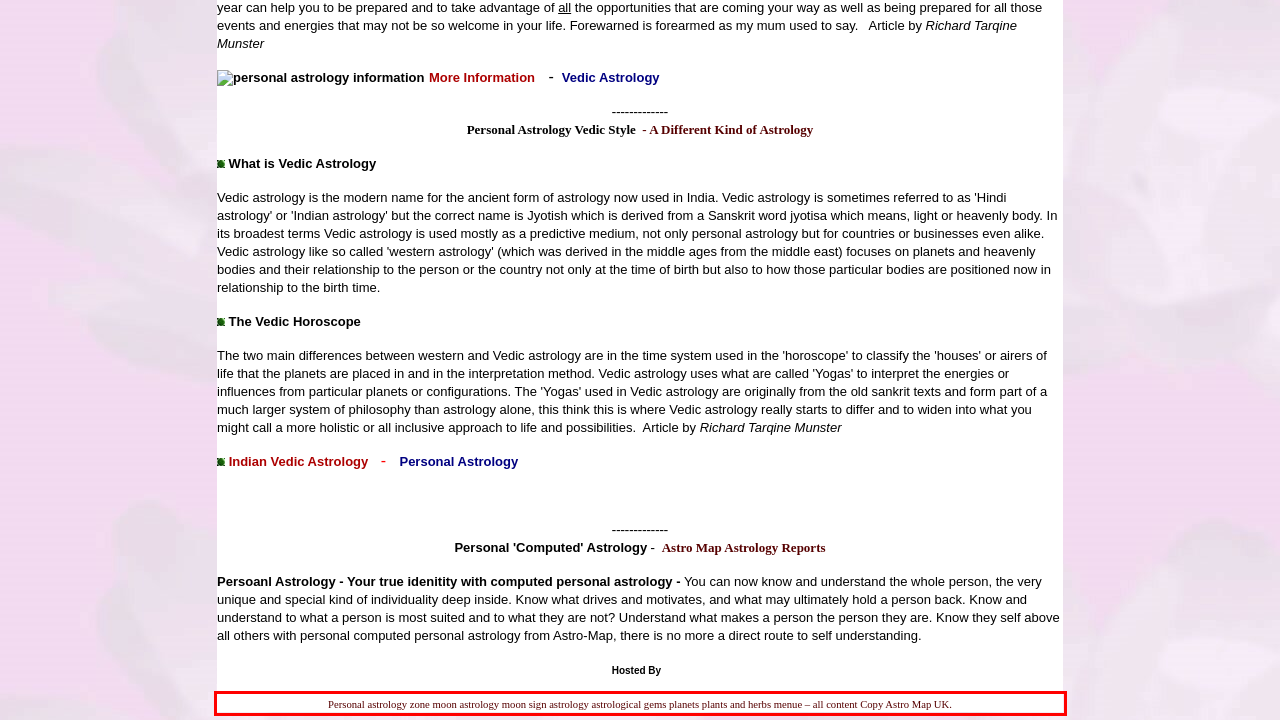Please recognize and transcribe the text located inside the red bounding box in the webpage image.

Personal astrology zone moon astrology moon sign astrology astrological gems planets plants and herbs menue – all content Copy Astro Map UK.